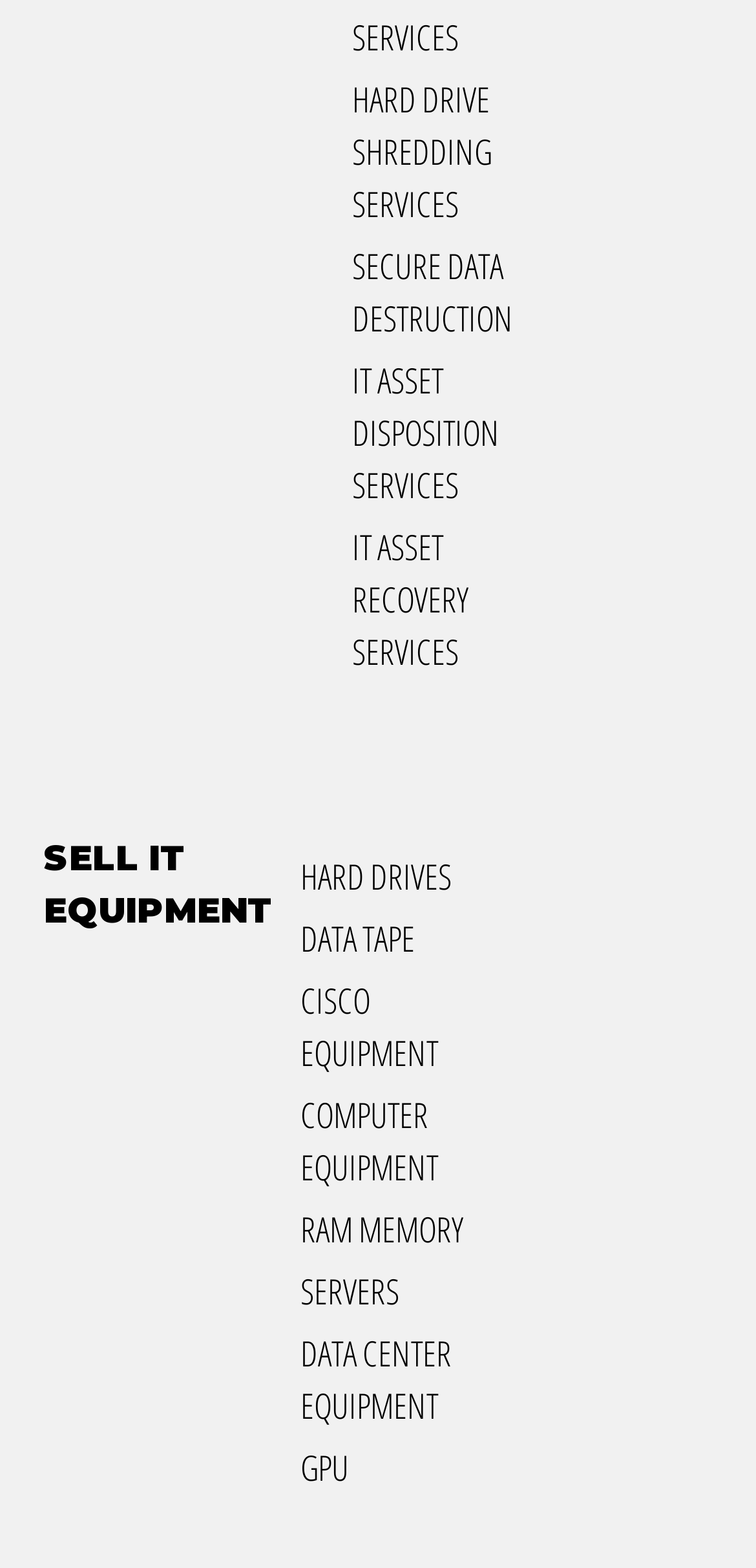What is the vertical position of the 'SERVERS' link relative to the 'CISCO EQUIPMENT' link?
Provide a detailed answer to the question using information from the image.

By comparing the y1 and y2 coordinates of the 'SERVERS' link ([0.385, 0.807, 0.63, 0.847]) and the 'CISCO EQUIPMENT' link ([0.385, 0.622, 0.63, 0.695]), it can be determined that the 'SERVERS' link is positioned below the 'CISCO EQUIPMENT' link.